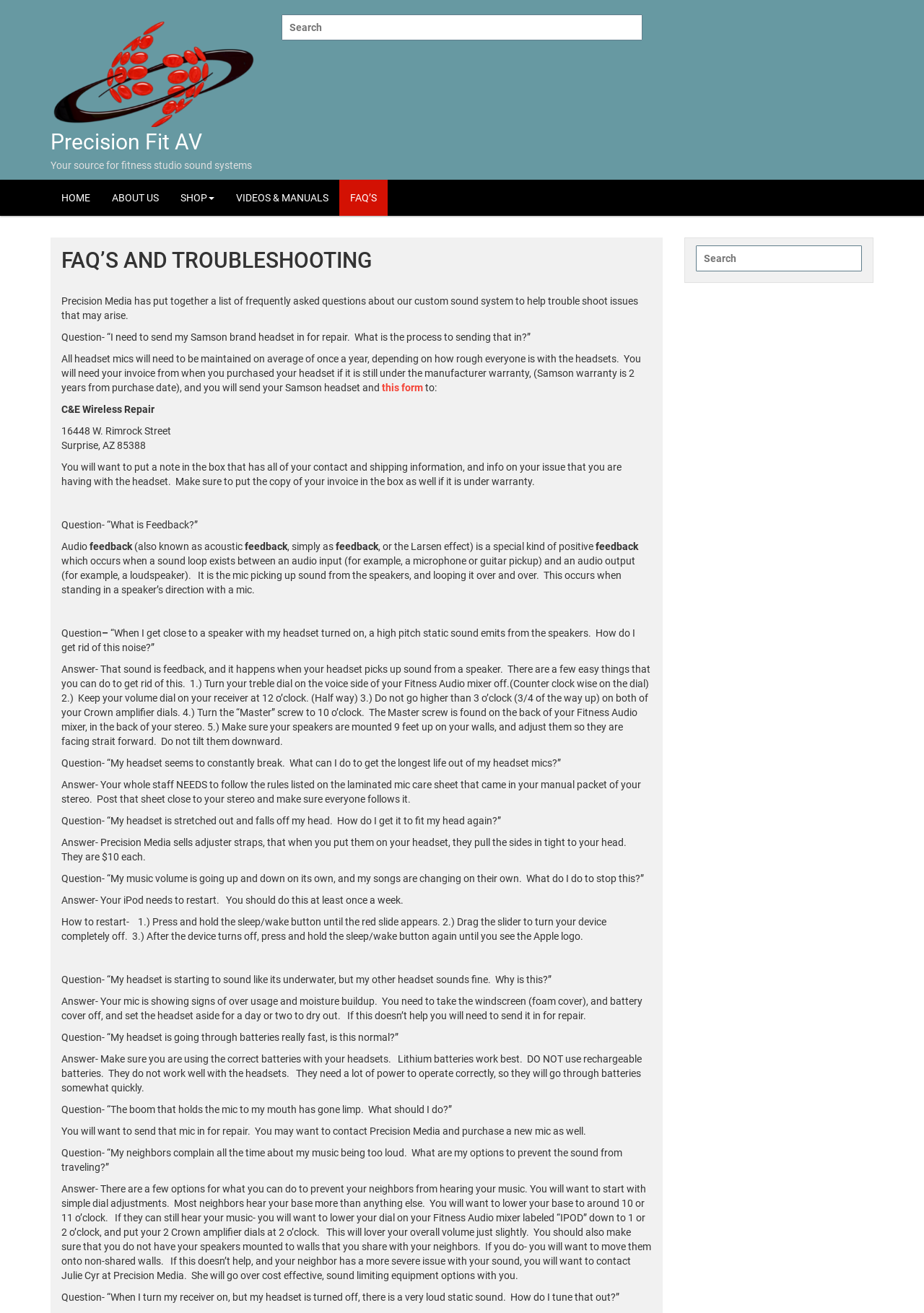Please specify the bounding box coordinates of the area that should be clicked to accomplish the following instruction: "Search for something". The coordinates should consist of four float numbers between 0 and 1, i.e., [left, top, right, bottom].

[0.305, 0.011, 0.695, 0.031]